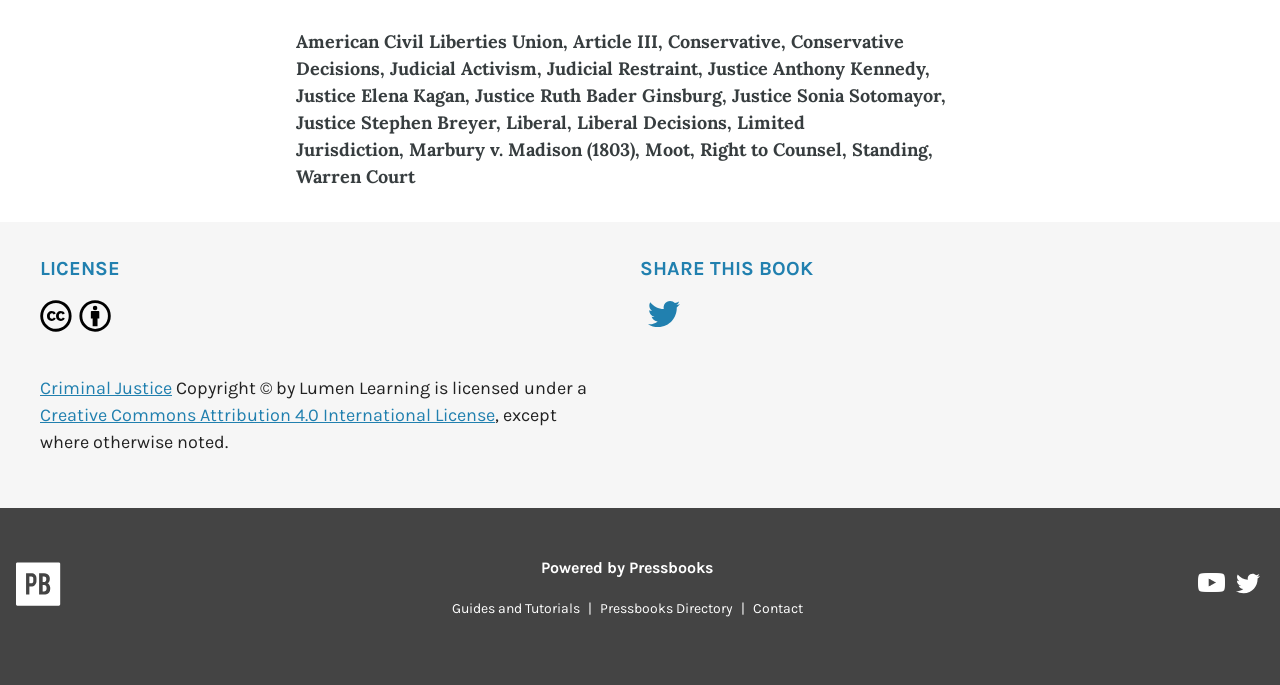Given the element description "Pressbooks Directory", identify the bounding box of the corresponding UI element.

[0.462, 0.876, 0.579, 0.901]